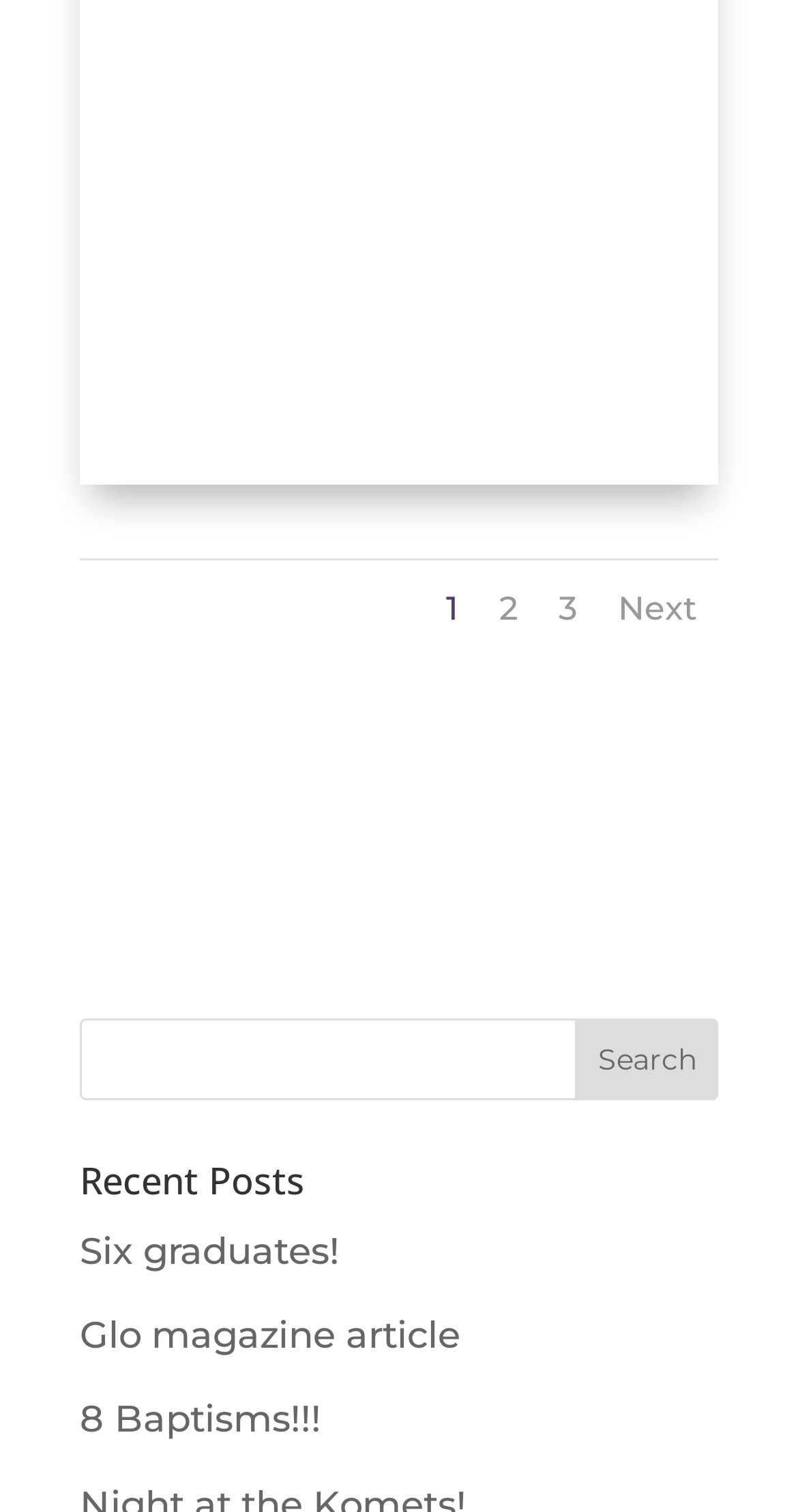Can you give a detailed response to the following question using the information from the image? What is the purpose of the button next to the text box?

I examined the button next to the text box and found that its text is 'Search', indicating that its purpose is to initiate a search.